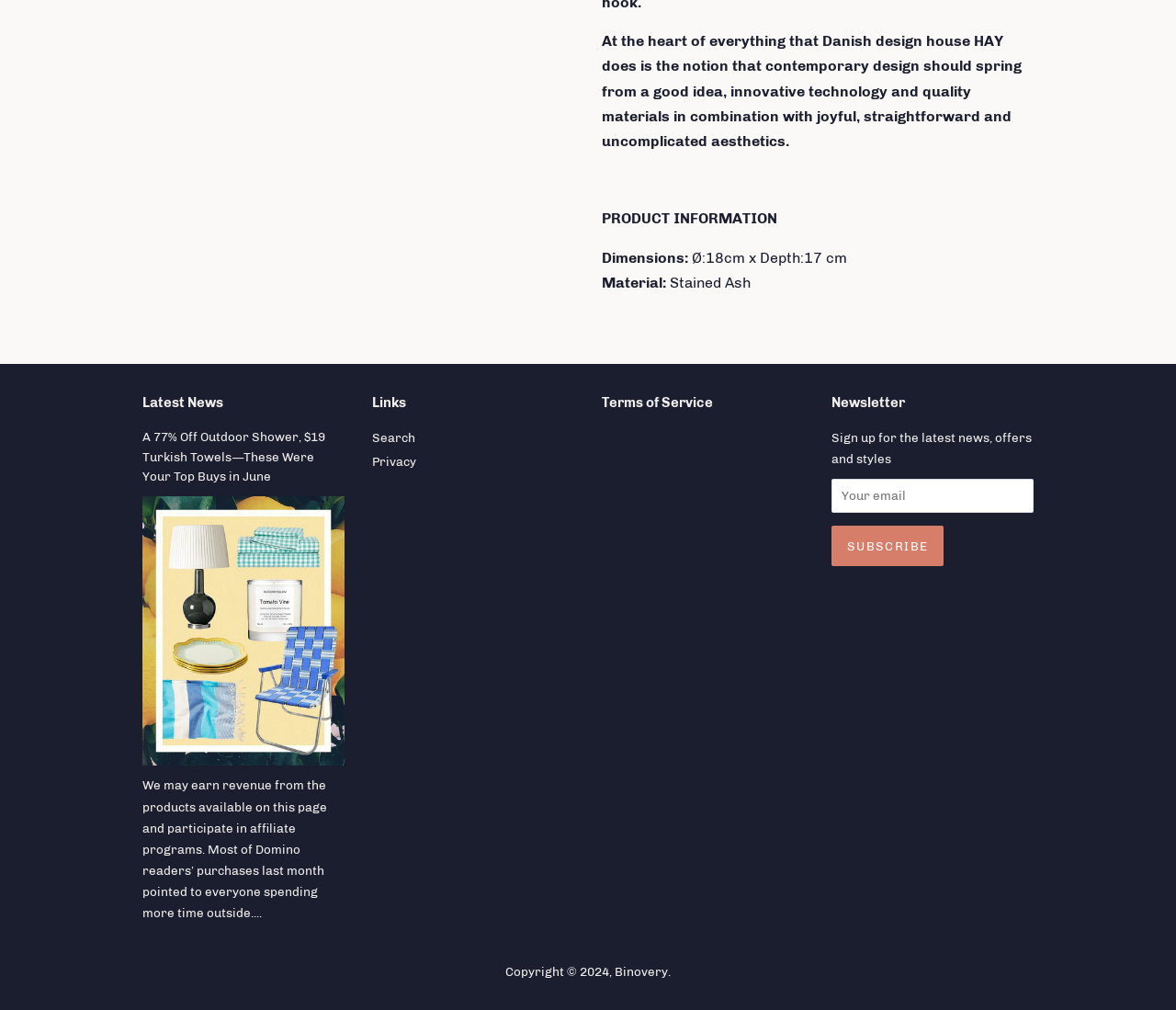Locate the bounding box of the UI element with the following description: "Binovery".

[0.523, 0.955, 0.568, 0.969]